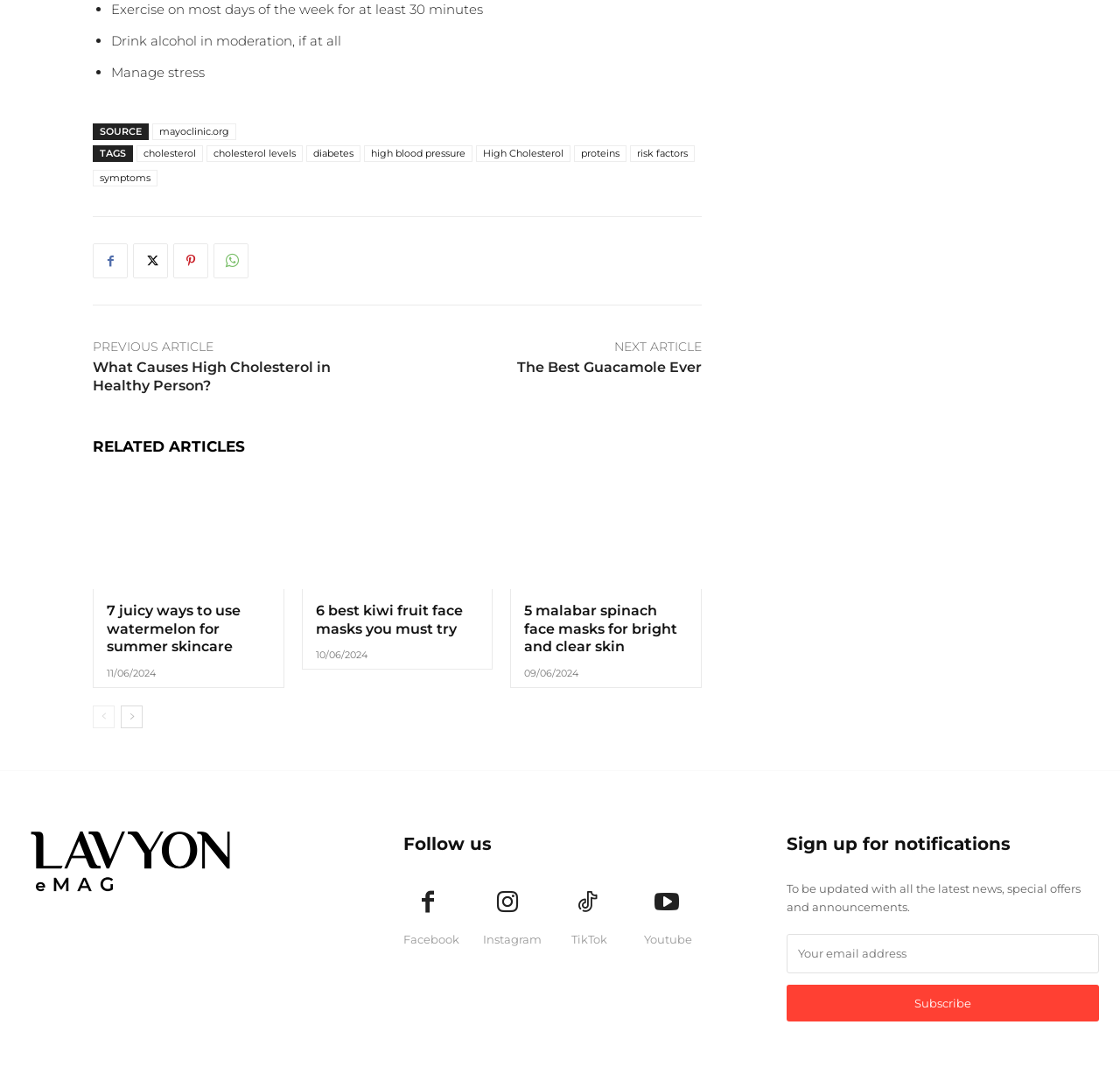How many related articles are listed?
Please answer the question with as much detail and depth as you can.

The webpage lists 5 related articles, including '7 juicy ways to use watermelon for summer skincare', '6 best kiwi fruit face masks you must try', and others.